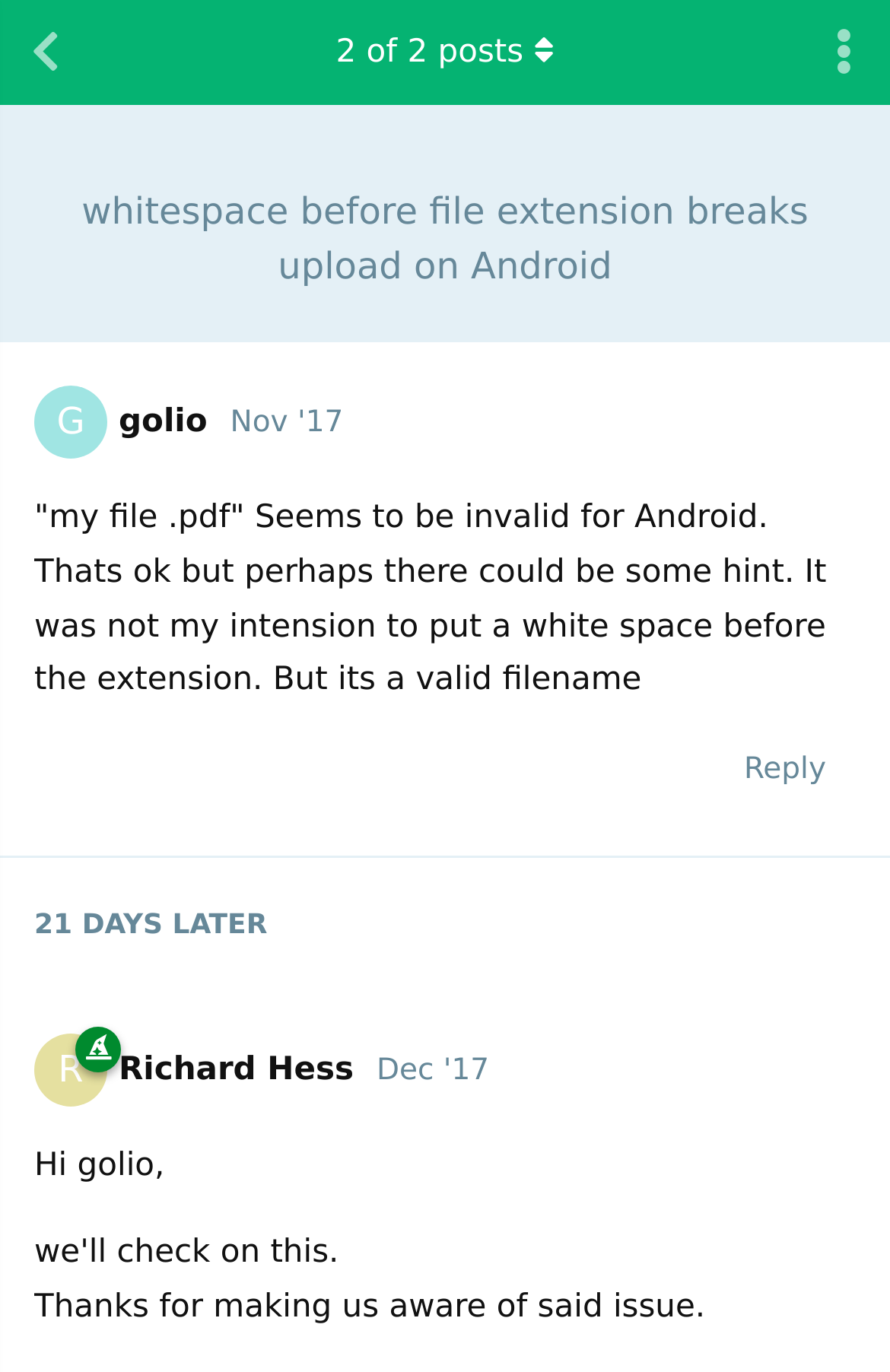How many days ago was the original post made?
Provide a detailed and extensive answer to the question.

I looked at the timestamp of the original post, which is 'Monday, November 27, 2017 7:51 PM', and compared it to the current date. The text '21 DAYS' above the original post indicates that it was made 21 days ago.